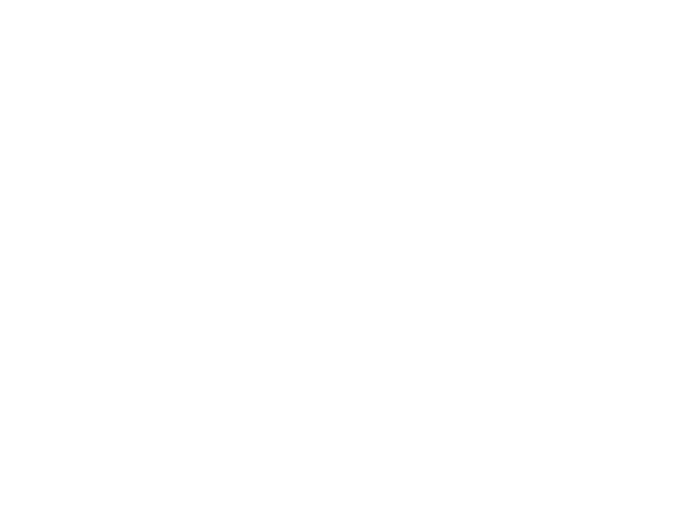Provide a thorough description of the contents of the image.

The image showcases an illustration representing the theme of 'Happy Holidays from OCI!'. It likely conveys a festive and cheerful message, reflecting the company's appreciation for its team and clients during the holiday season. The design may include seasonal graphics, colors, or motifs that enhance the celebratory tone. This imagery aims to foster a sense of community and goodwill, aligning with the spirit of the holidays.